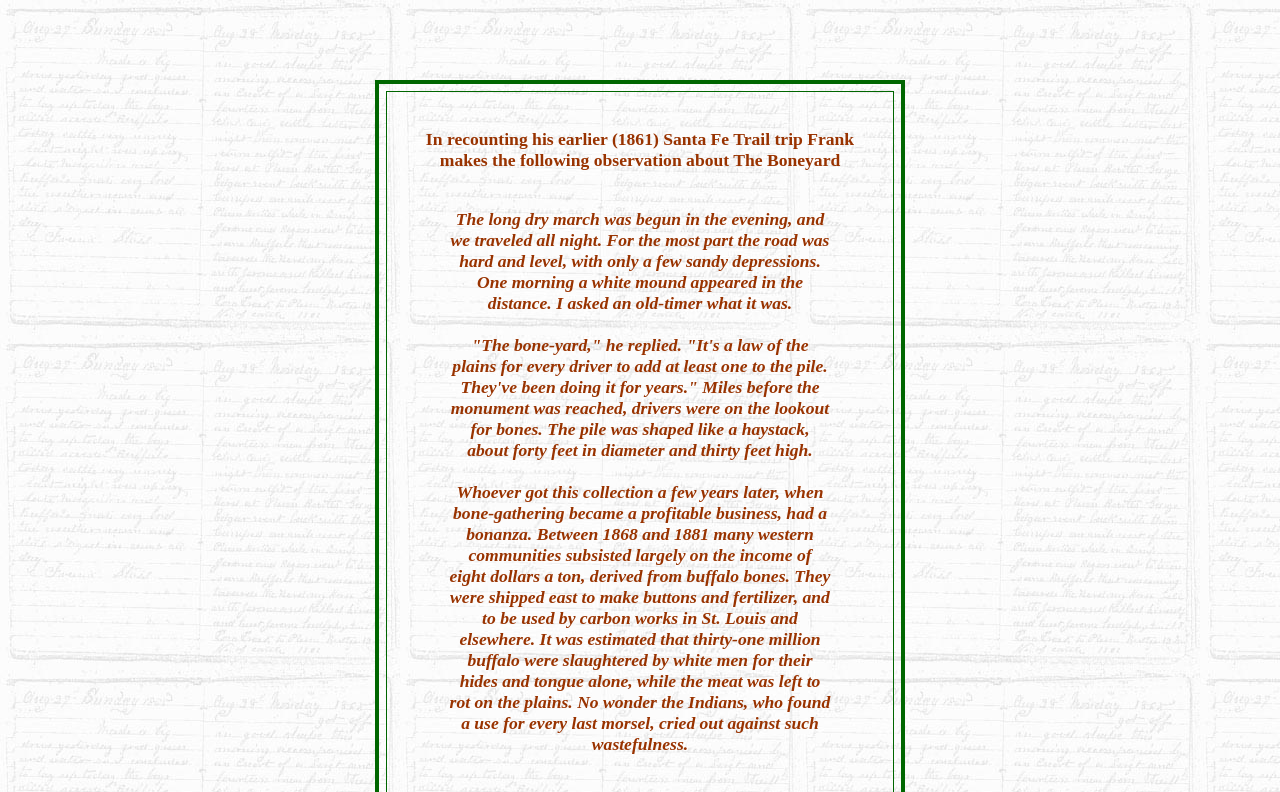What was the purpose of collecting buffalo bones?
Answer the question with a single word or phrase by looking at the picture.

To make buttons and fertilizer